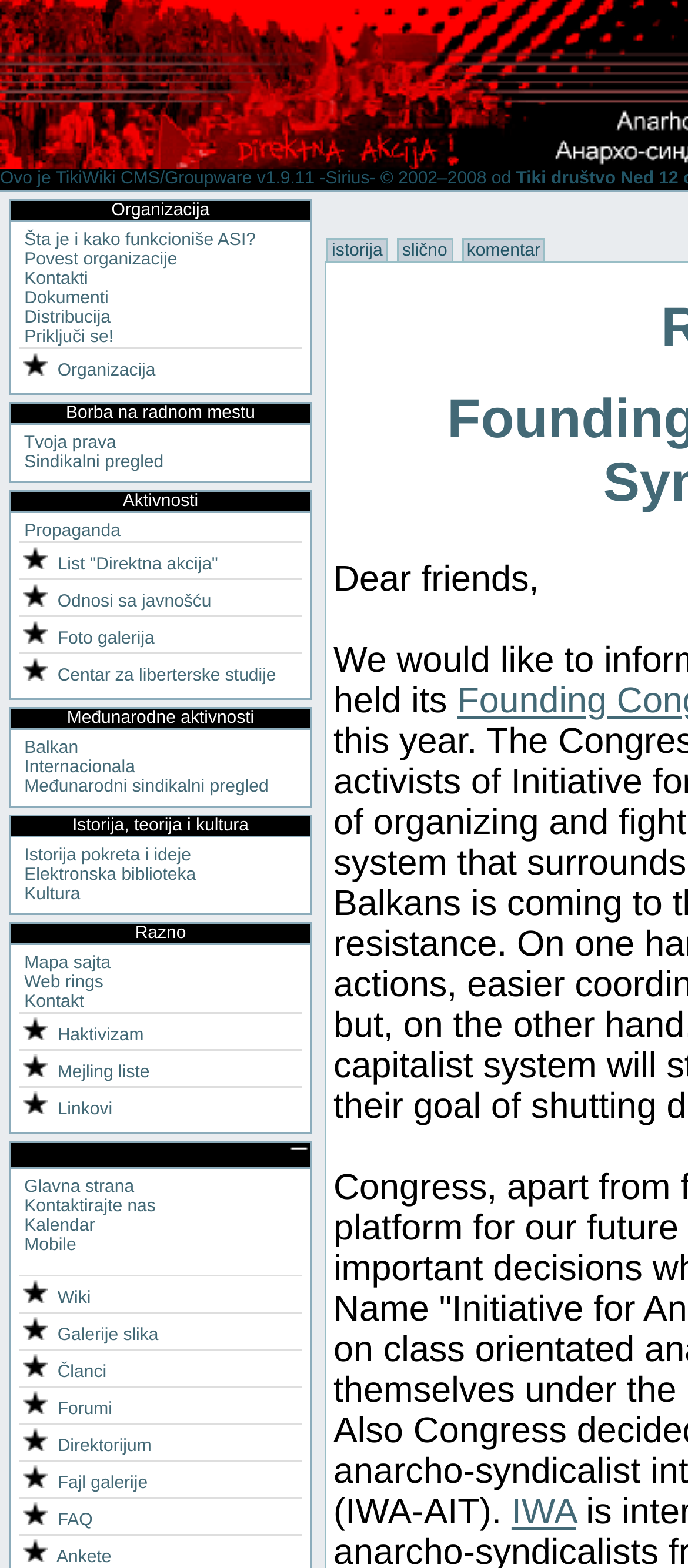Identify the bounding box coordinates for the region to click in order to carry out this instruction: "Check 'Kontakti'". Provide the coordinates using four float numbers between 0 and 1, formatted as [left, top, right, bottom].

[0.035, 0.172, 0.128, 0.184]